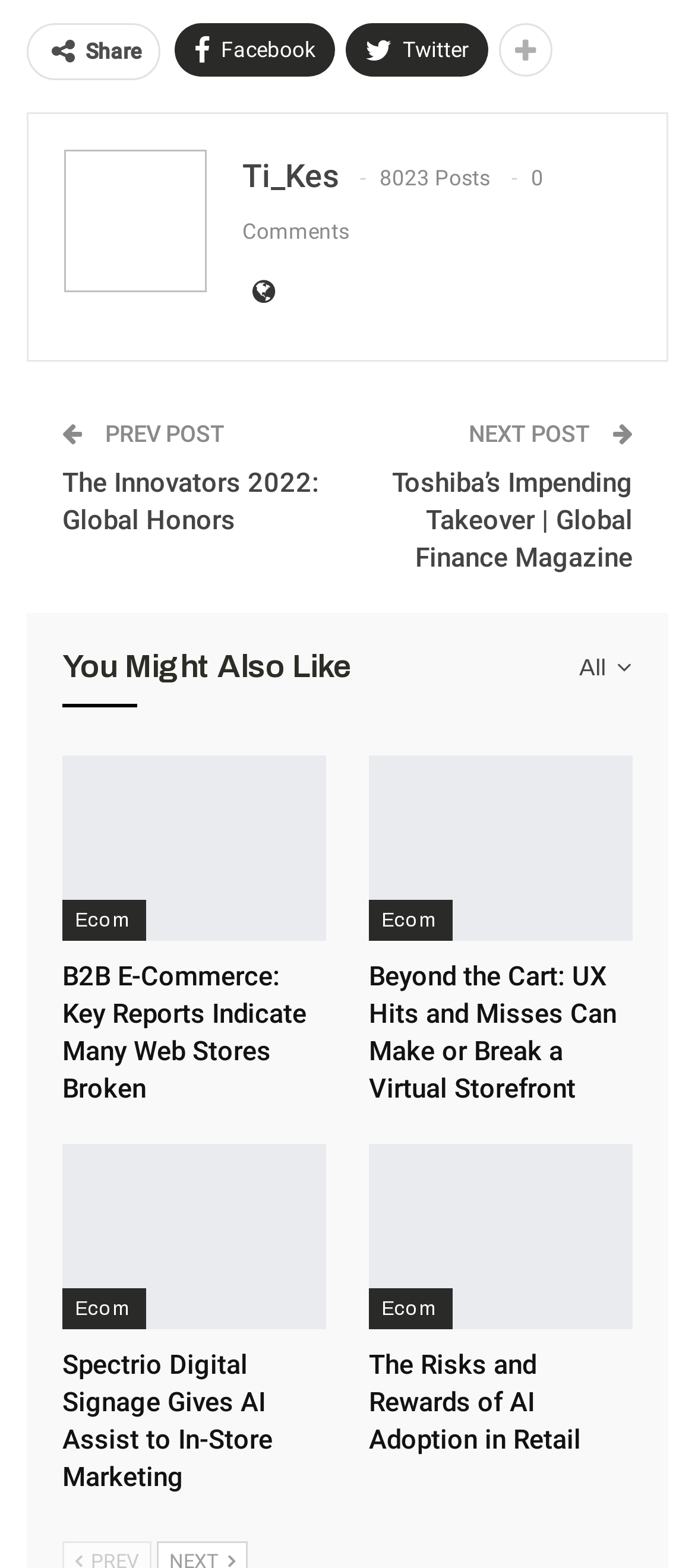With reference to the image, please provide a detailed answer to the following question: How many posts are there?

The number of posts can be found in the StaticText element with the text '8023 Posts' which is located near the top of the webpage, indicating the total number of posts.